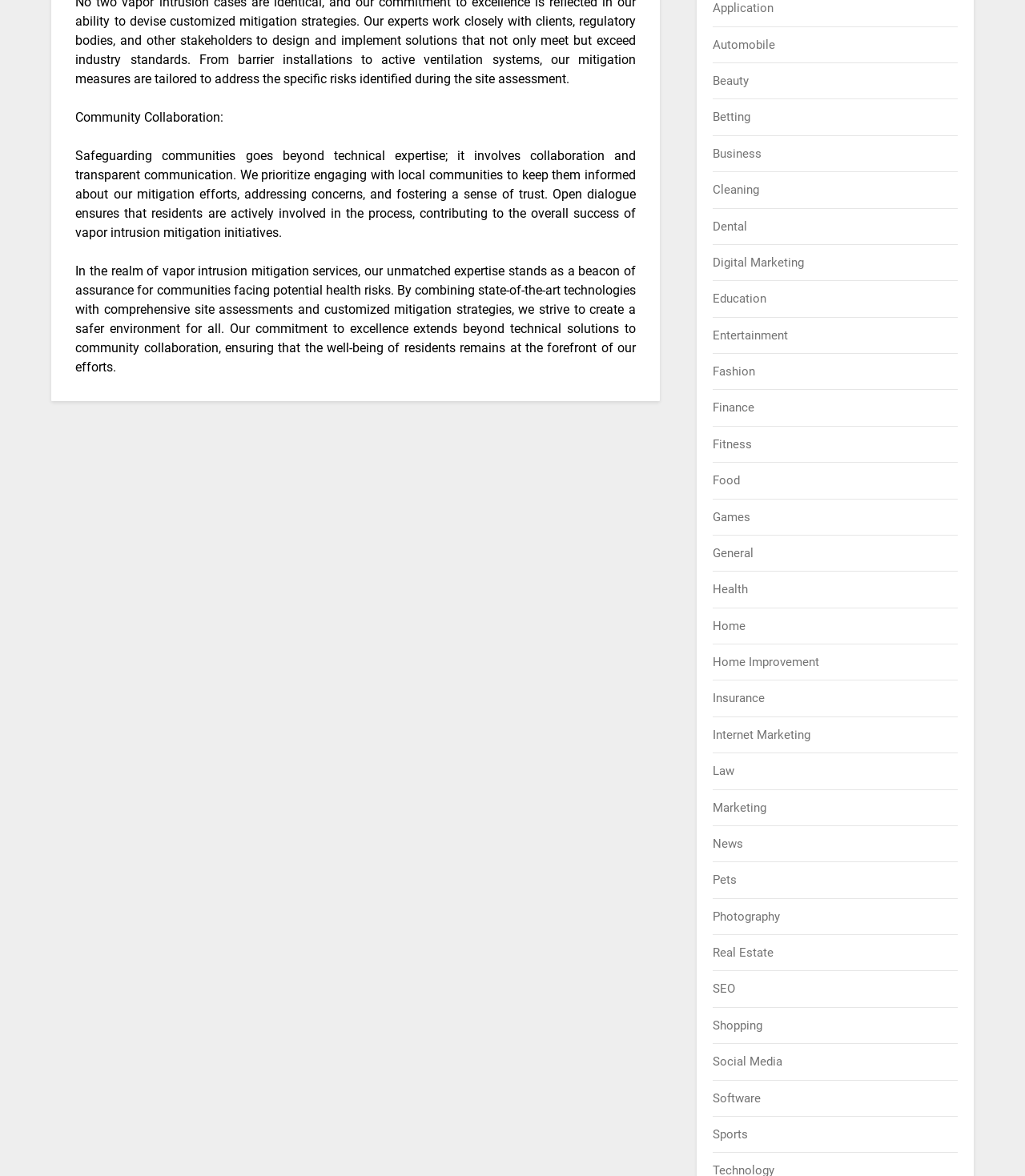Identify the bounding box coordinates of the region that should be clicked to execute the following instruction: "Explore Digital Marketing".

[0.696, 0.217, 0.785, 0.229]